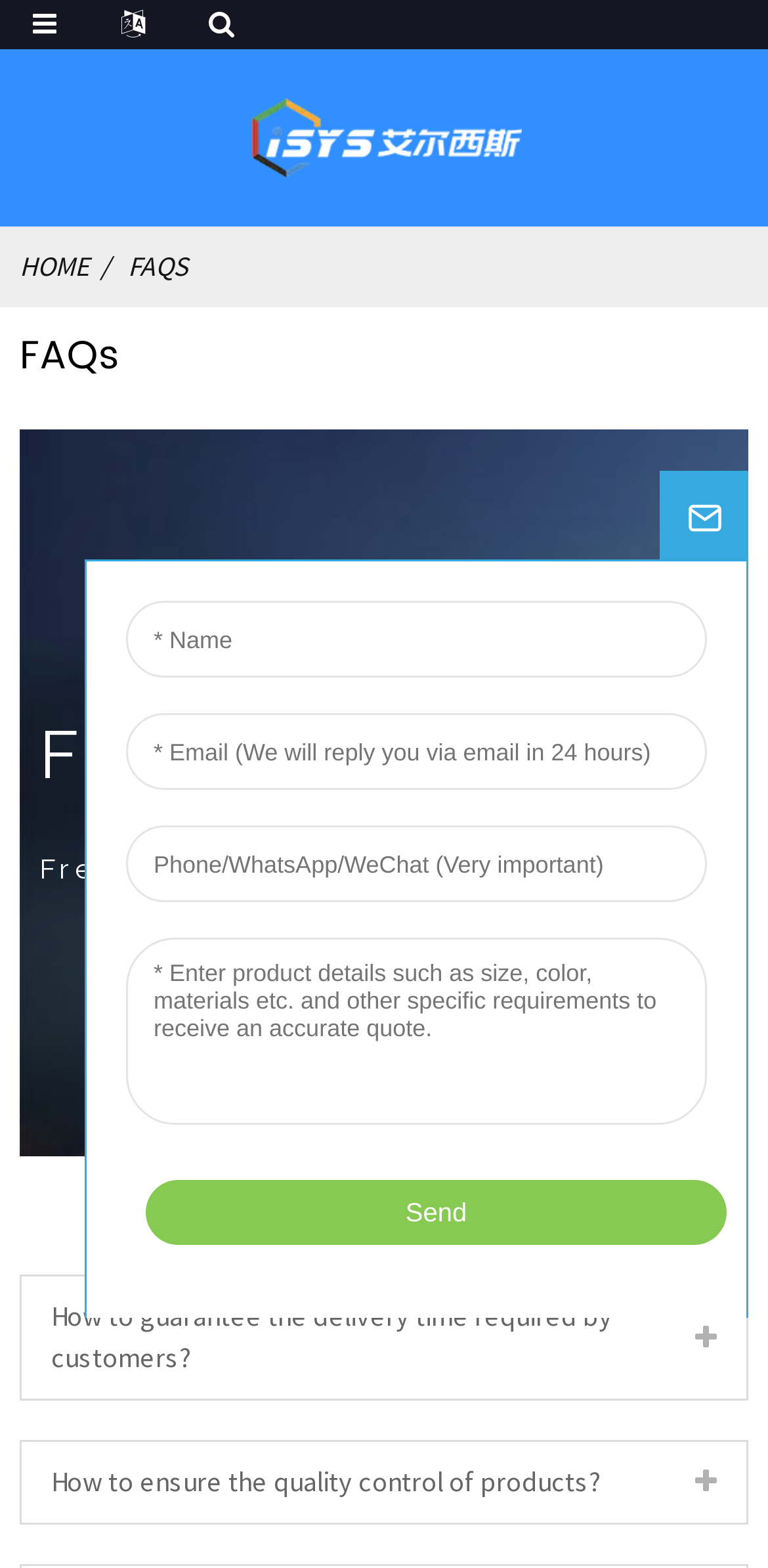Is there an iframe on this webpage?
Based on the image, give a concise answer in the form of a single word or short phrase.

Yes